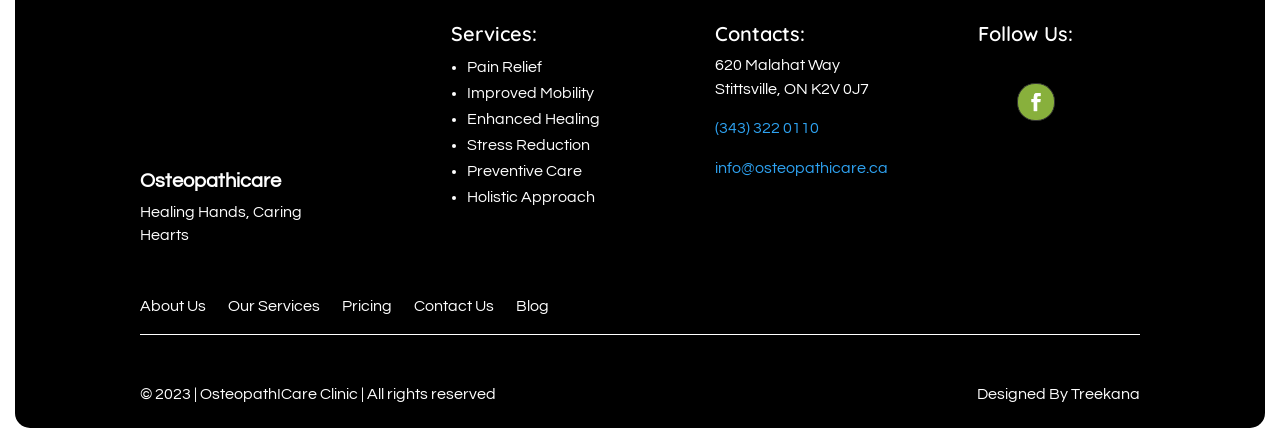What services are offered by the clinic?
Offer a detailed and exhaustive answer to the question.

The services offered by the clinic can be found in the list under the 'Services:' heading. The list includes 'Pain Relief', 'Improved Mobility', 'Enhanced Healing', 'Stress Reduction', 'Preventive Care', and 'Holistic Approach'.